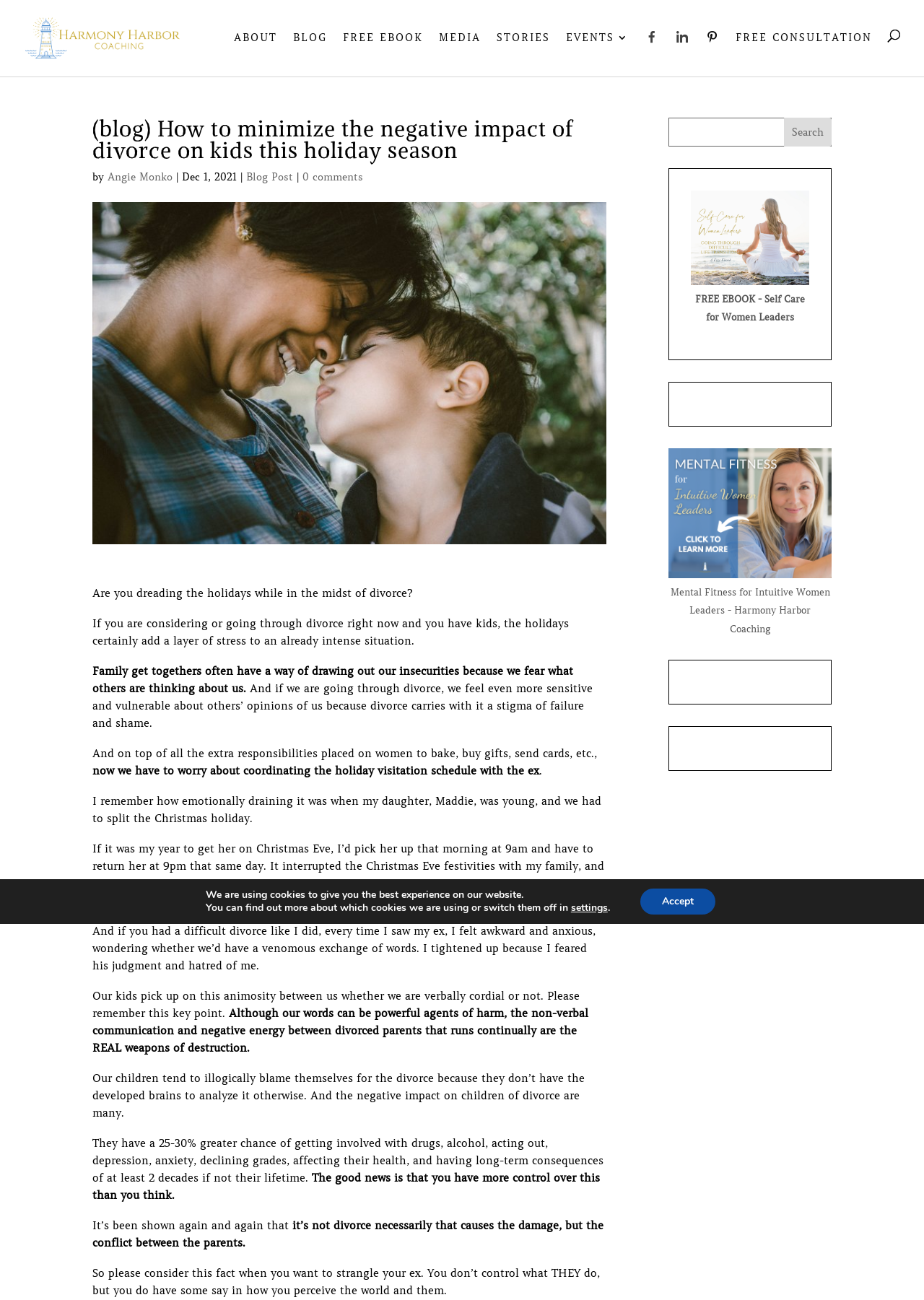Identify and provide the title of the webpage.

(blog) How to minimize the negative impact of divorce on kids this holiday season